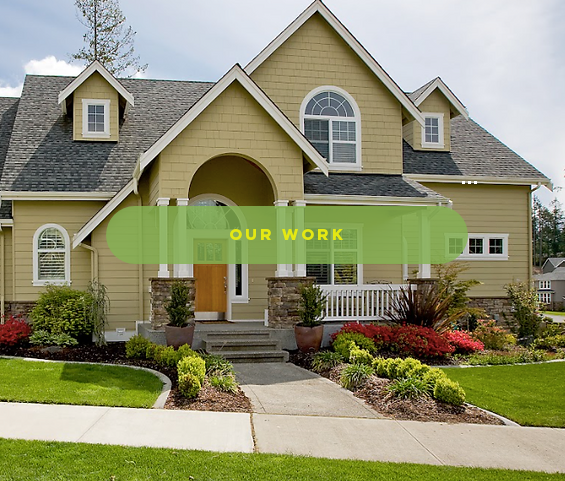Using the elements shown in the image, answer the question comprehensively: What color is the house?

The image showcases a beautifully designed yellow house, which is explicitly mentioned in the caption, indicating the dominant color of the house.